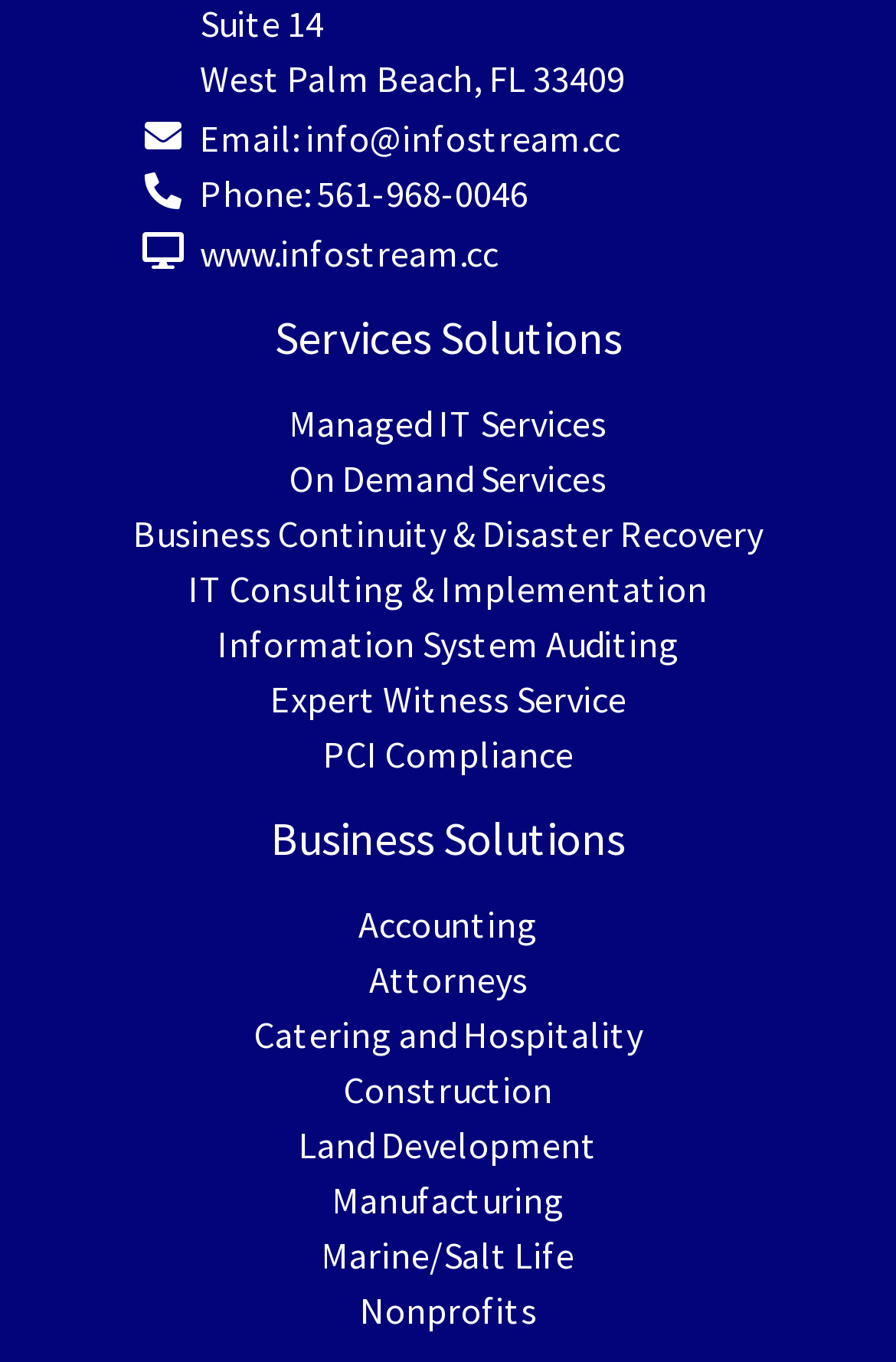What is the phone number of the company?
Please provide a single word or phrase as your answer based on the image.

561-968-0046